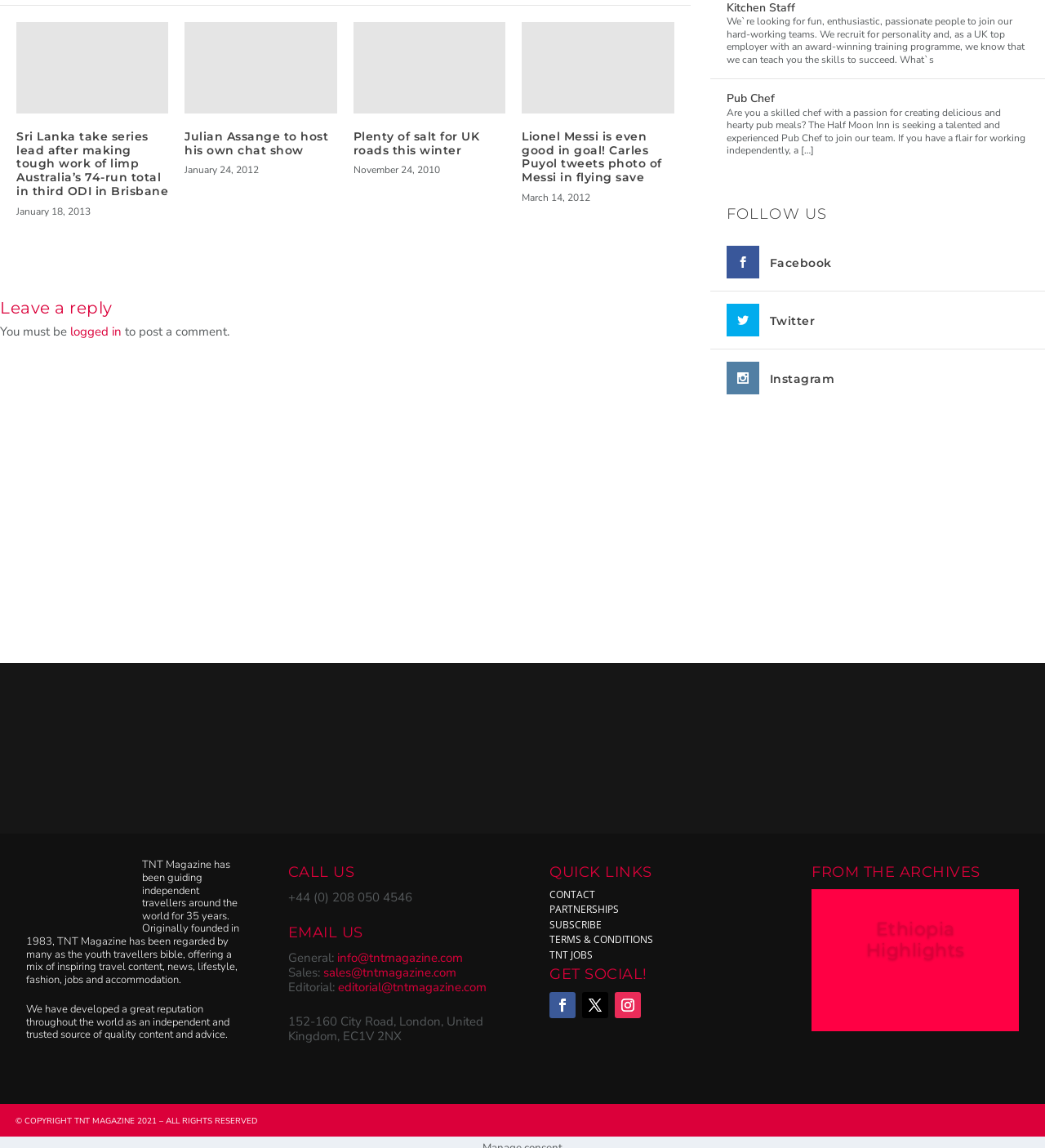Identify the bounding box coordinates of the clickable region required to complete the instruction: "View archives". The coordinates should be given as four float numbers within the range of 0 and 1, i.e., [left, top, right, bottom].

[0.861, 0.742, 0.938, 0.757]